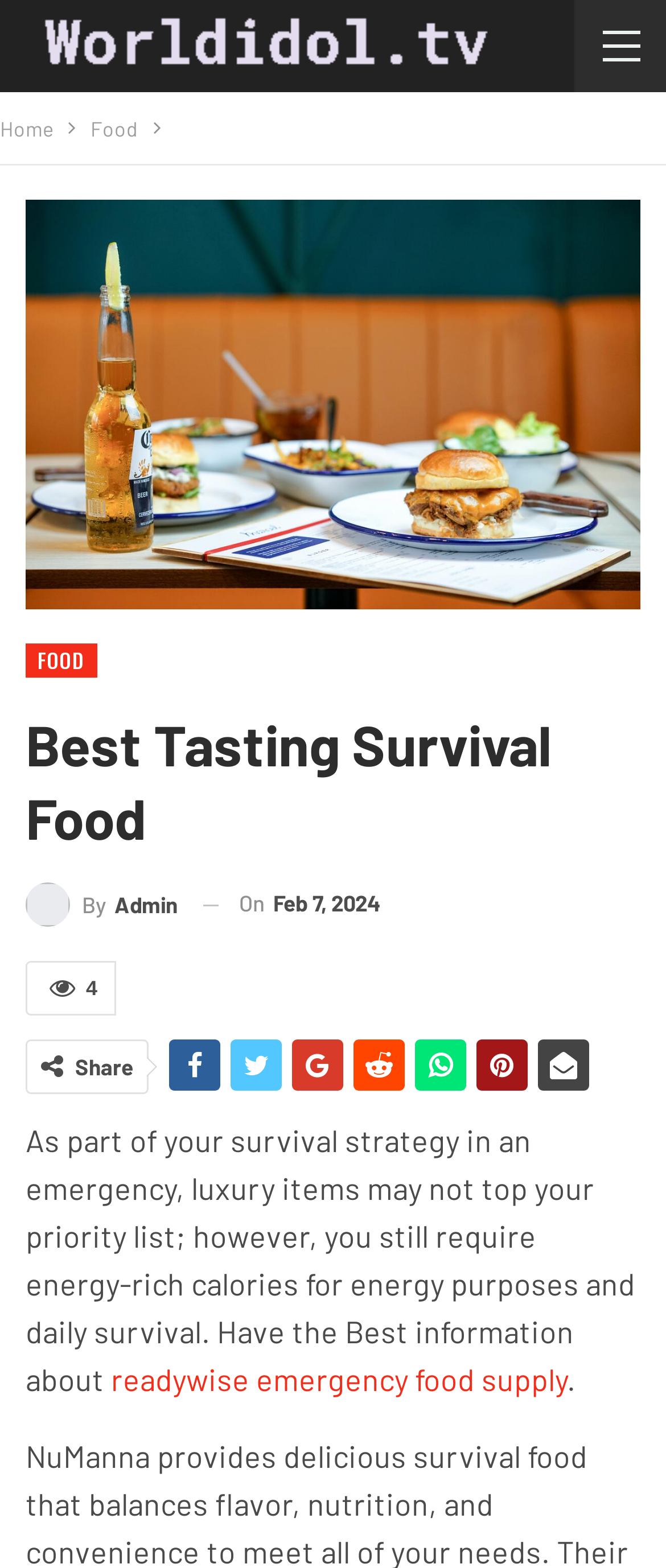Answer this question using a single word or a brief phrase:
What is the date of the article?

Feb 7, 2024